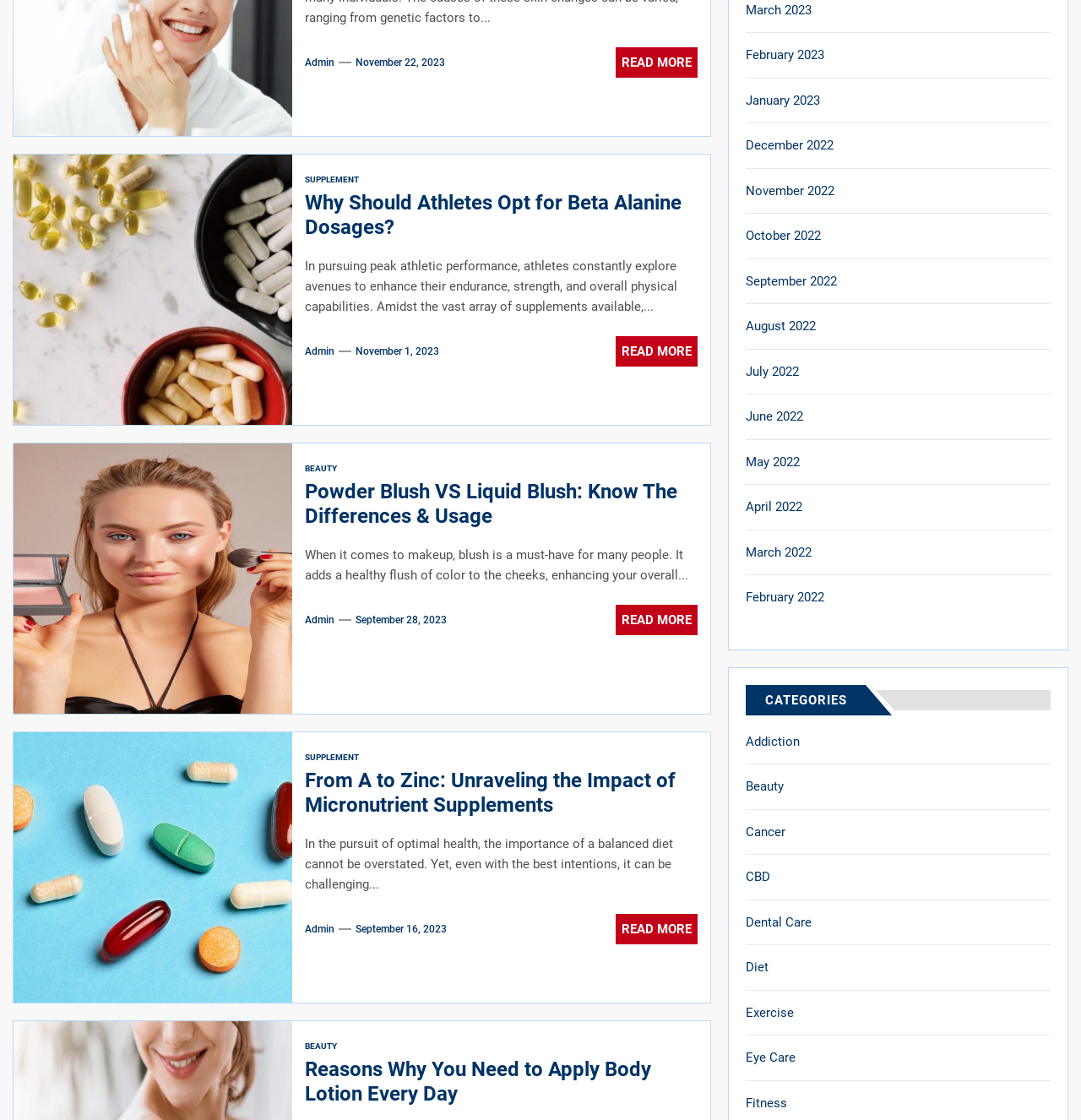How many months are listed in the archive section?
Based on the image, answer the question with as much detail as possible.

I counted the number of links in the archive section, starting from 'March 2023' and ending at 'March 2022', and found a total of 18 months.